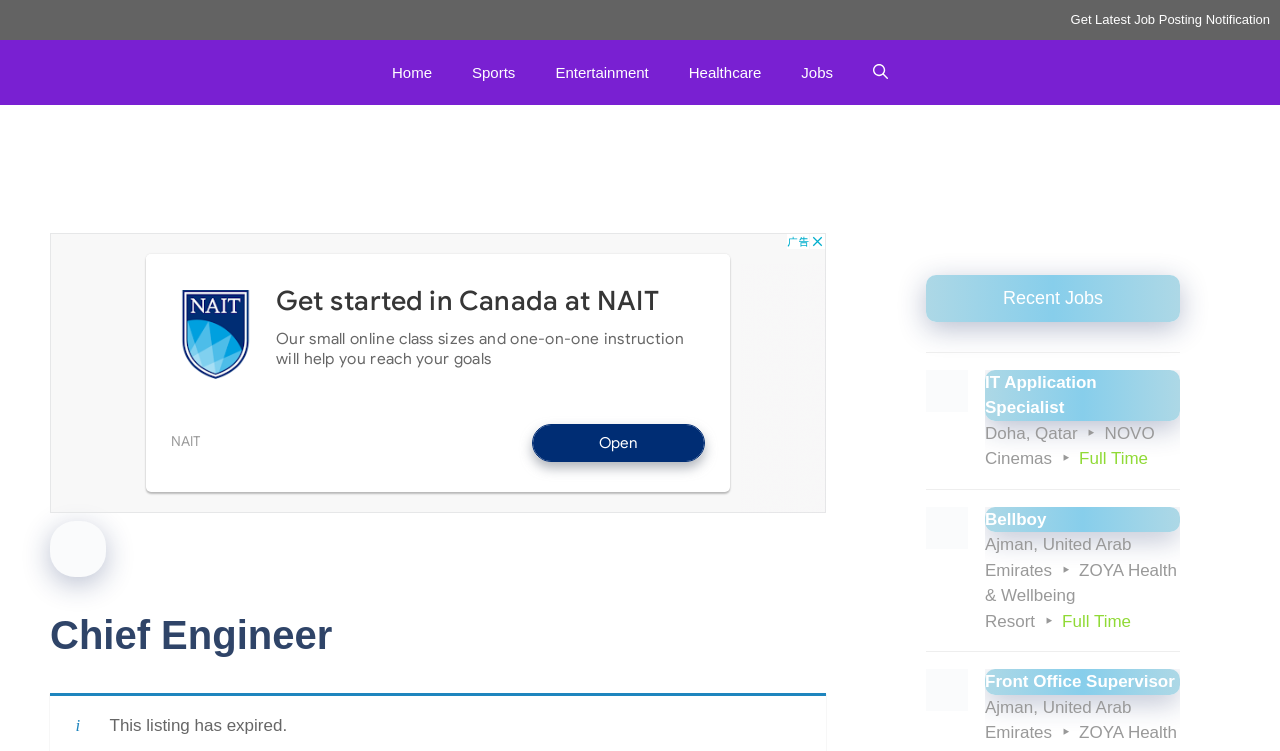What is the job title of the listing?
Please provide a single word or phrase based on the screenshot.

Chief Engineer